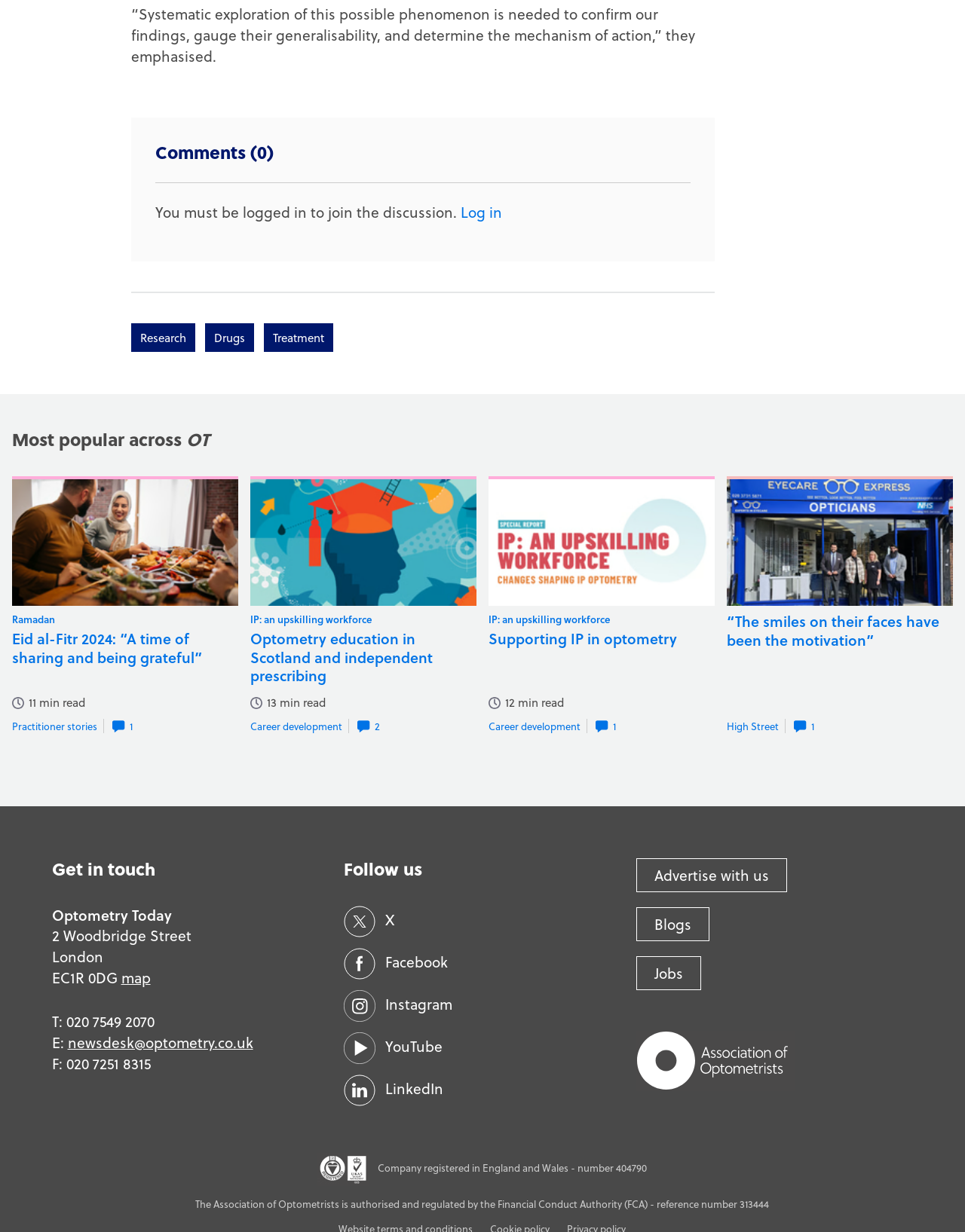Identify the bounding box coordinates for the region of the element that should be clicked to carry out the instruction: "Read comments". The bounding box coordinates should be four float numbers between 0 and 1, i.e., [left, top, right, bottom].

[0.161, 0.163, 0.477, 0.18]